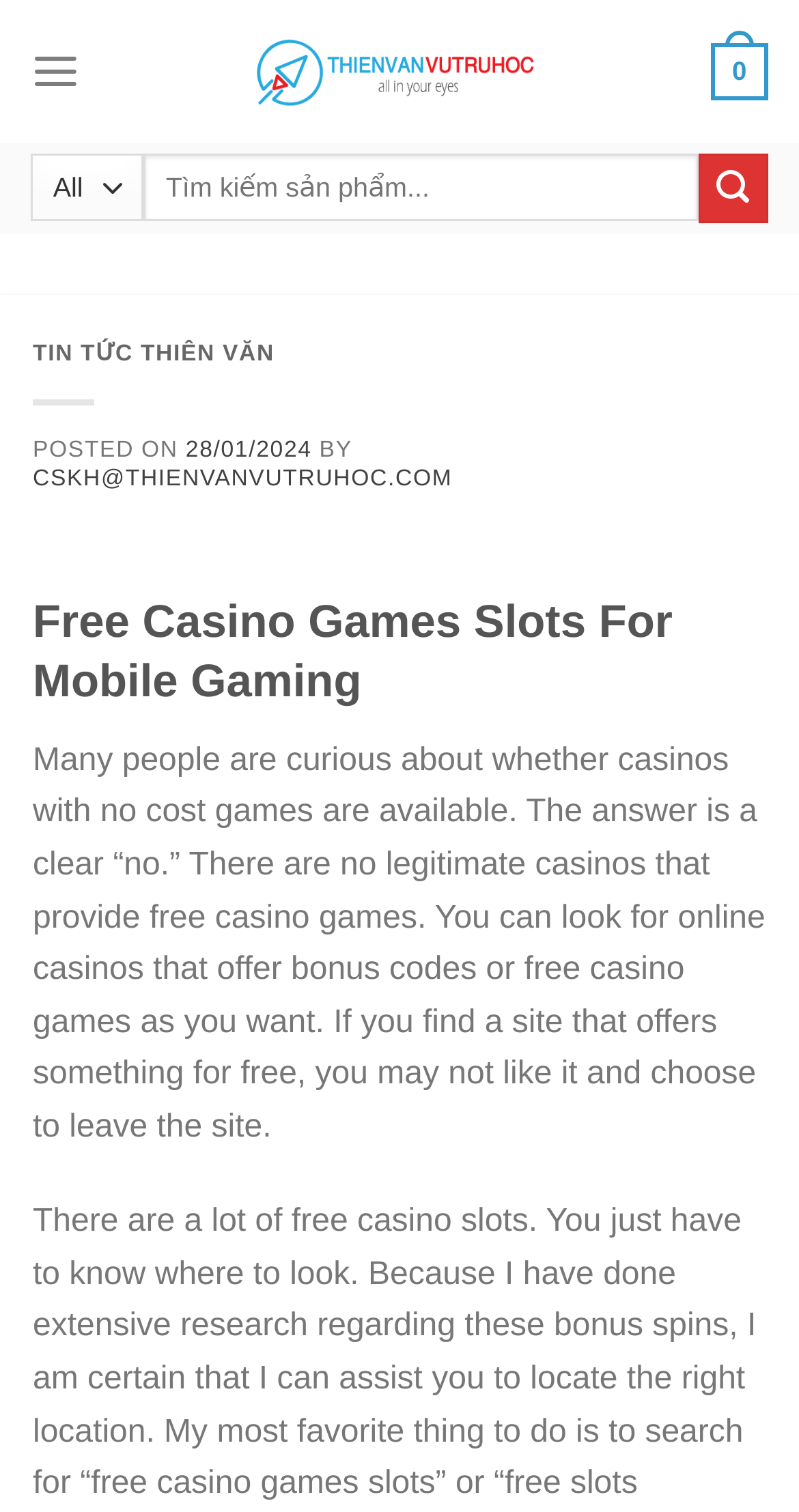Using the given element description, provide the bounding box coordinates (top-left x, top-left y, bottom-right x, bottom-right y) for the corresponding UI element in the screenshot: aria-label="Submit" value="Tìm kiếm"

[0.874, 0.102, 0.962, 0.147]